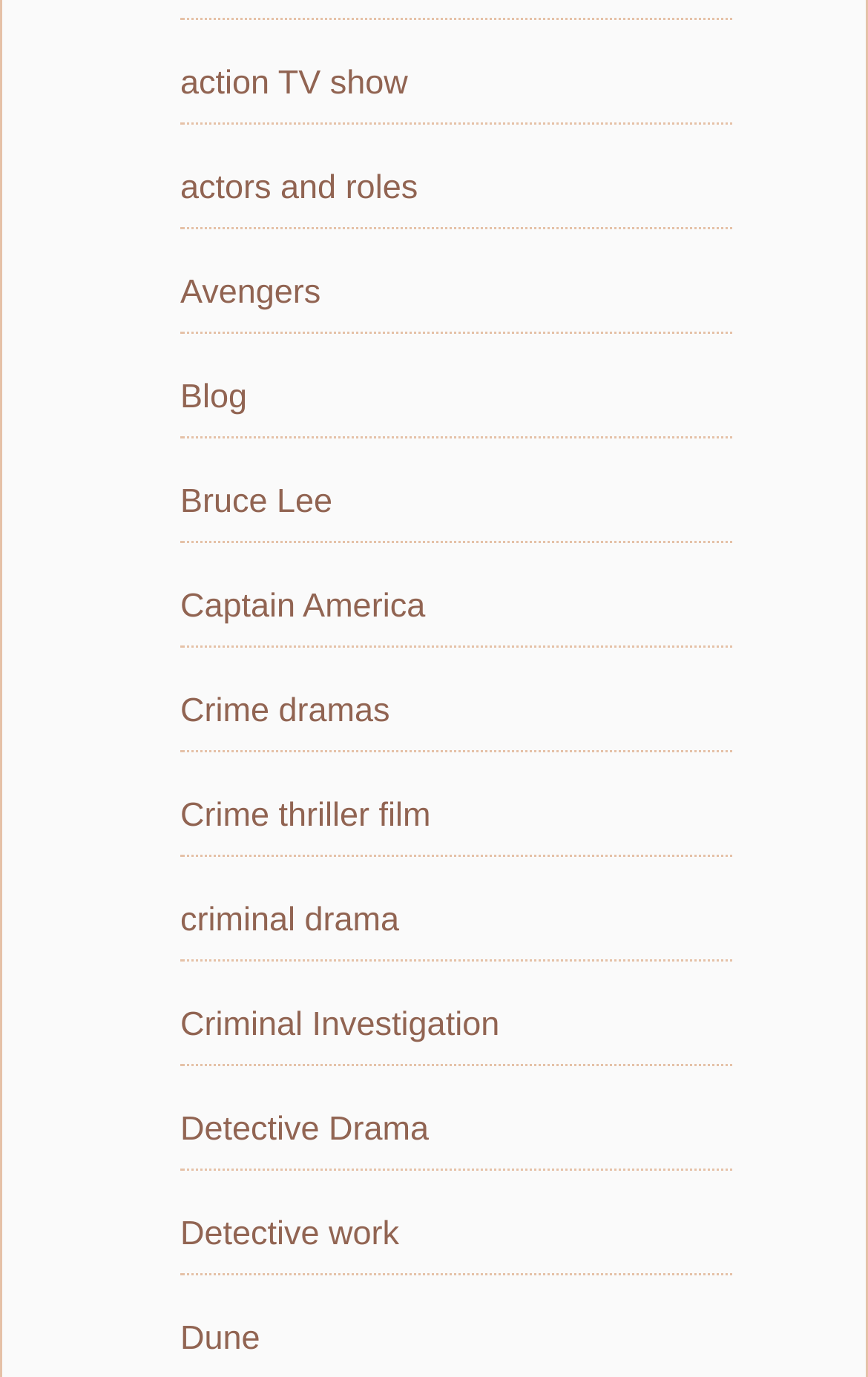Please answer the following question using a single word or phrase: 
How many links are related to superheroes?

2